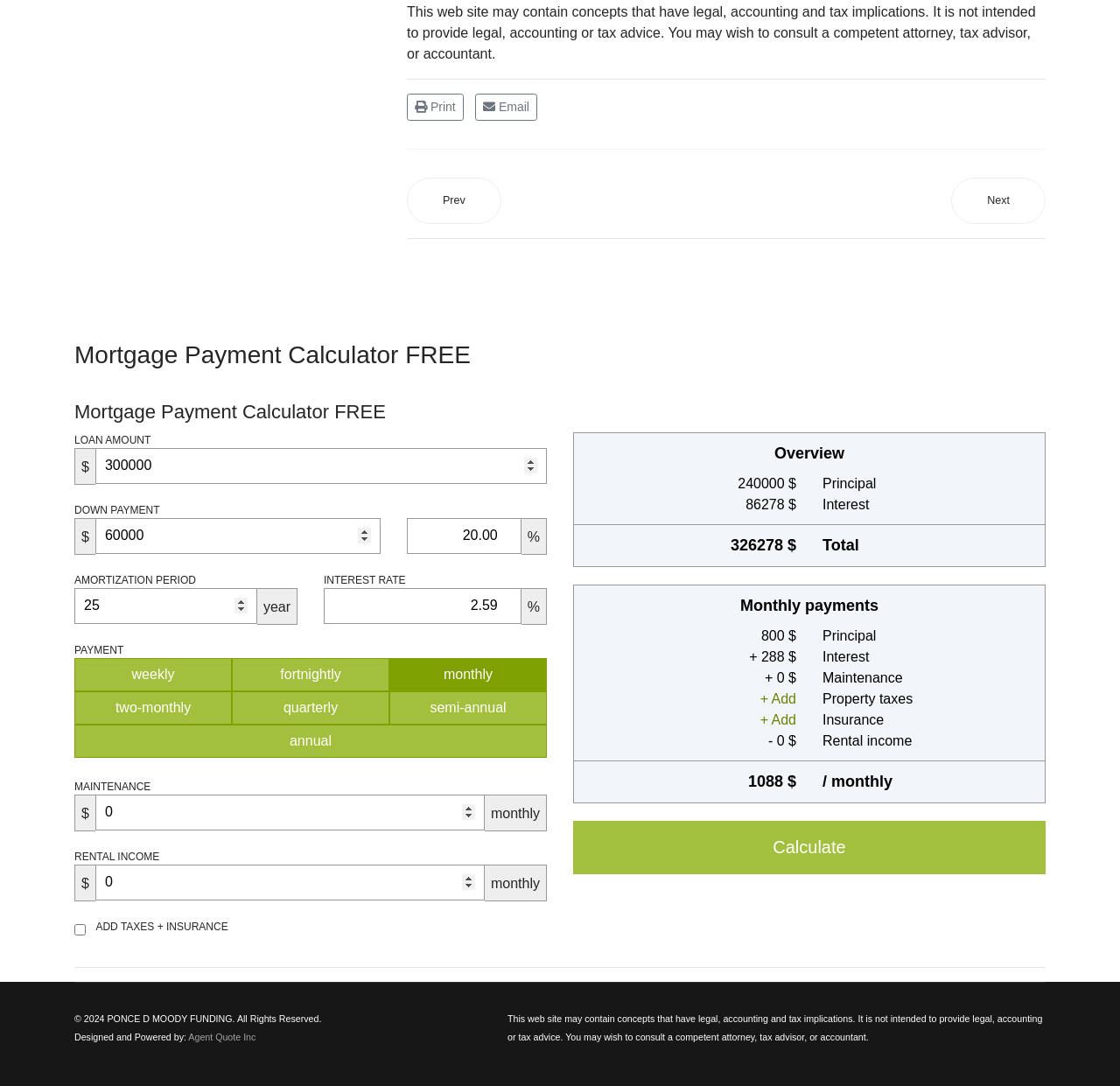From the element description: "Agent Quote Inc", extract the bounding box coordinates of the UI element. The coordinates should be expressed as four float numbers between 0 and 1, in the order [left, top, right, bottom].

[0.168, 0.95, 0.228, 0.96]